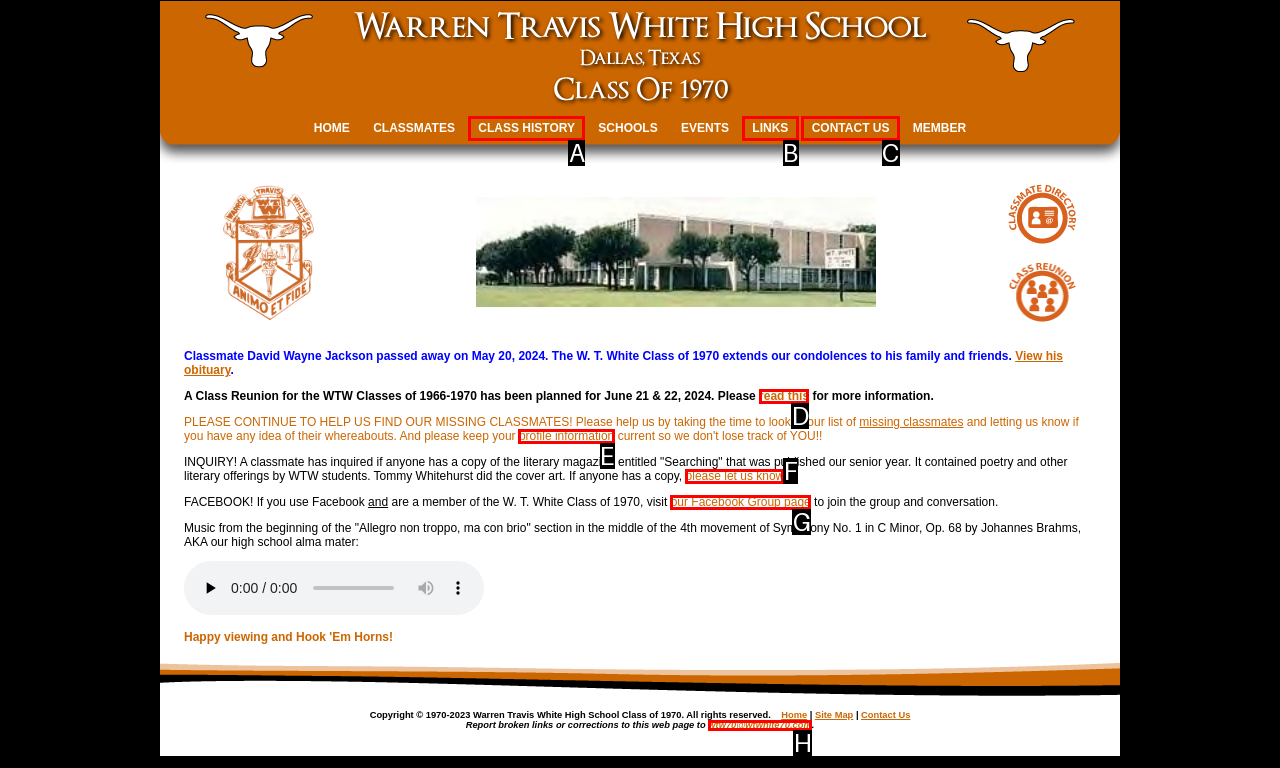Determine the letter of the element I should select to fulfill the following instruction: Read this. Just provide the letter.

D